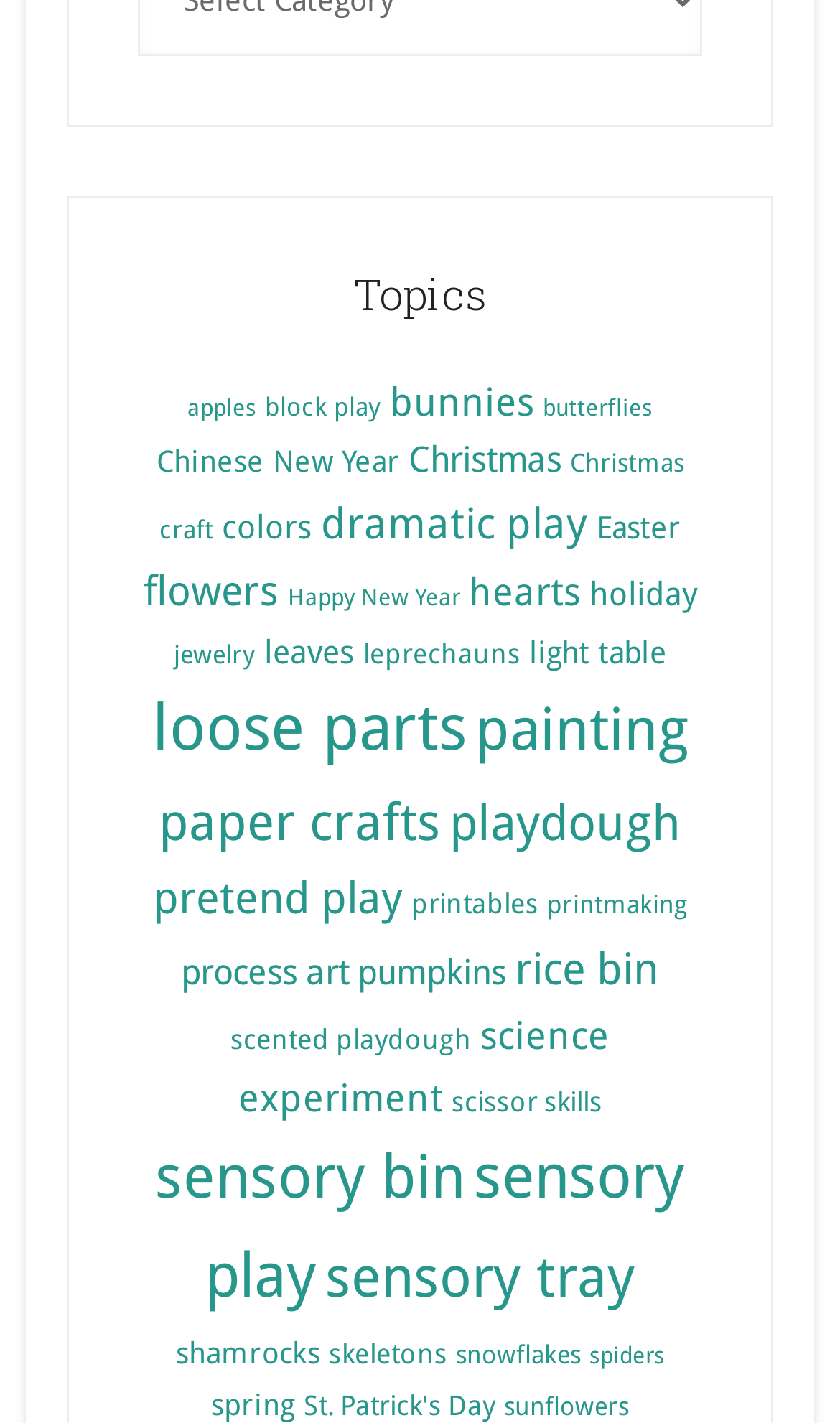Pinpoint the bounding box coordinates of the element that must be clicked to accomplish the following instruction: "browse 'leaves' themed items". The coordinates should be in the format of four float numbers between 0 and 1, i.e., [left, top, right, bottom].

[0.314, 0.445, 0.422, 0.472]